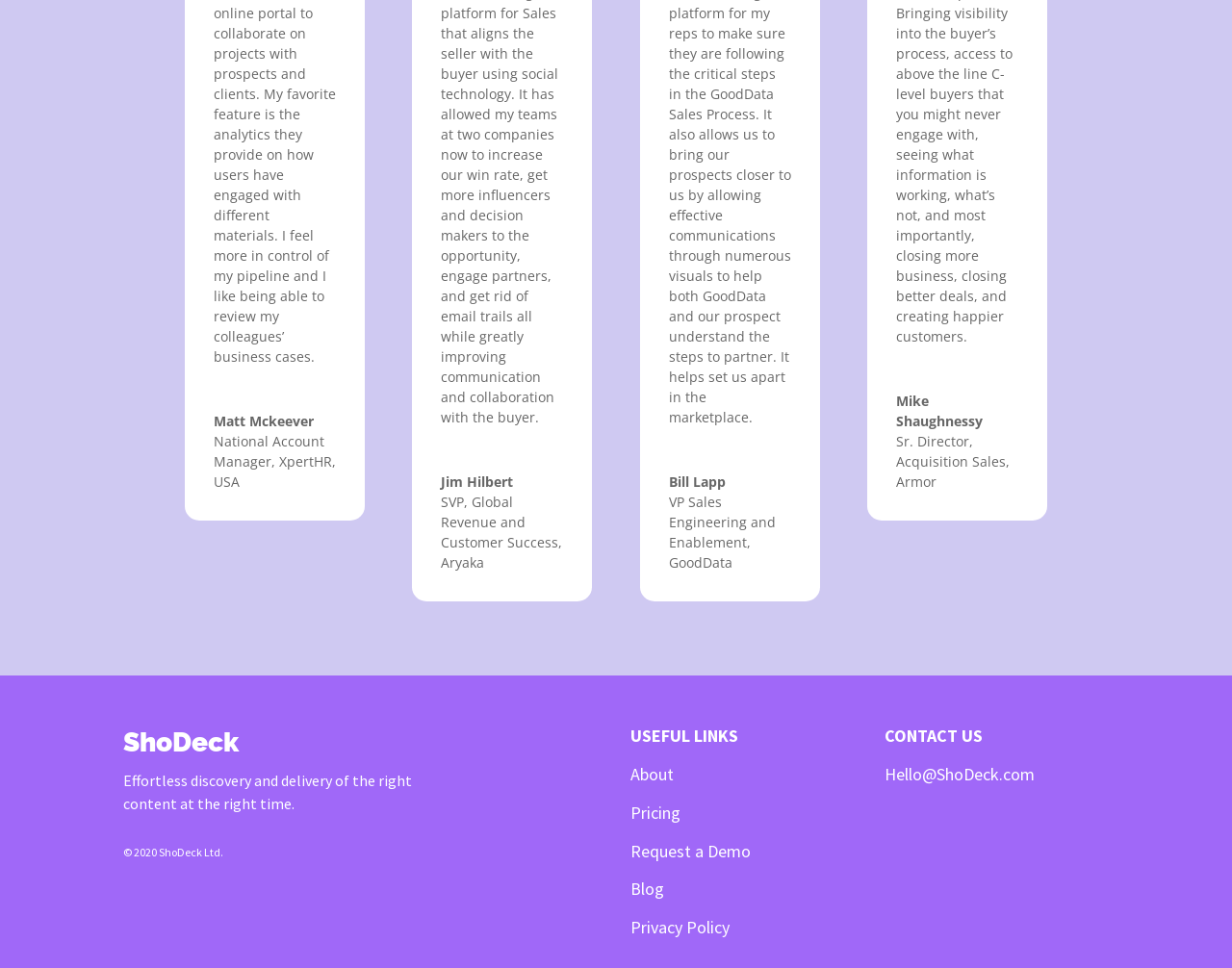Identify the bounding box coordinates for the UI element described as: "Request a Demo". The coordinates should be provided as four floats between 0 and 1: [left, top, right, bottom].

[0.512, 0.867, 0.61, 0.89]